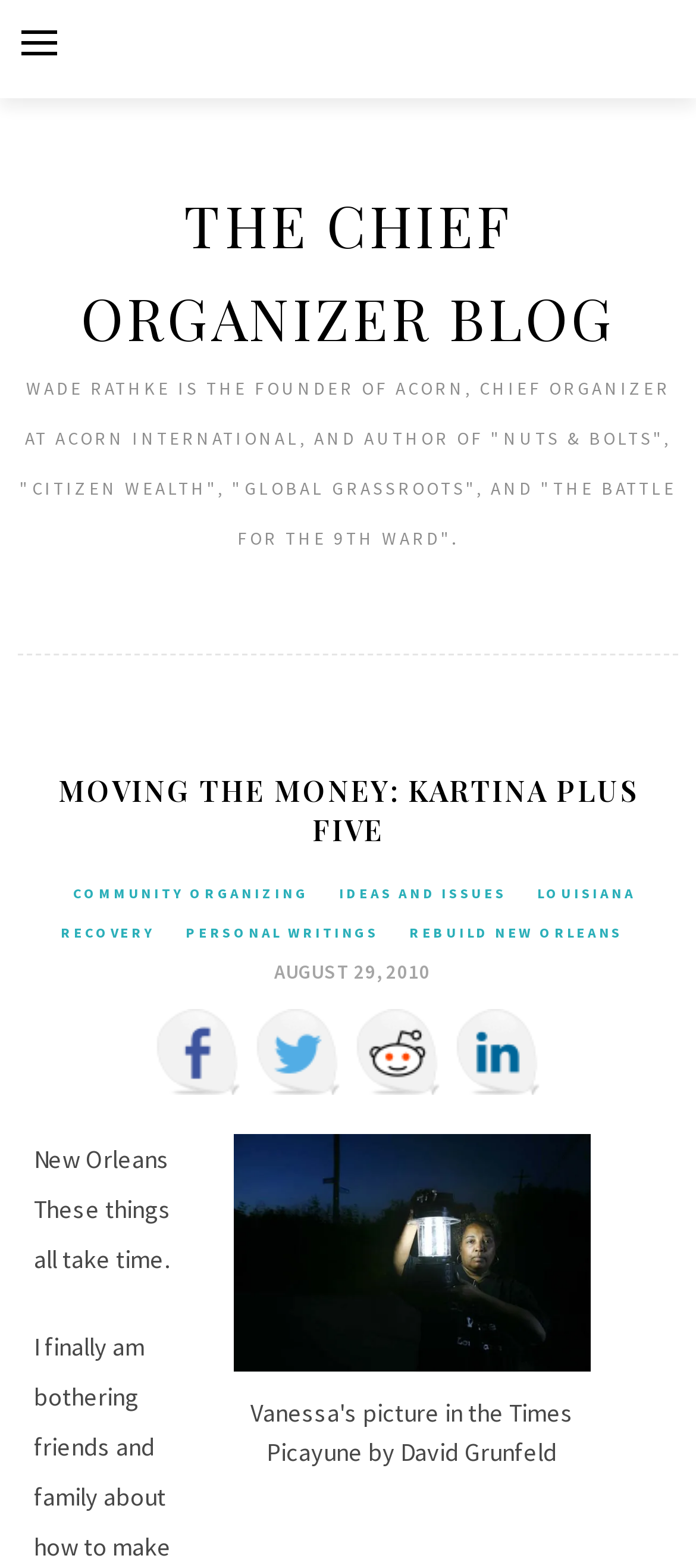What is the topic of the article?
Please provide an in-depth and detailed response to the question.

I determined the answer by looking at the heading element with the text 'MOVING THE MONEY: KARTINA PLUS FIVE' which is a prominent element on the page, indicating that it is the topic of the article.